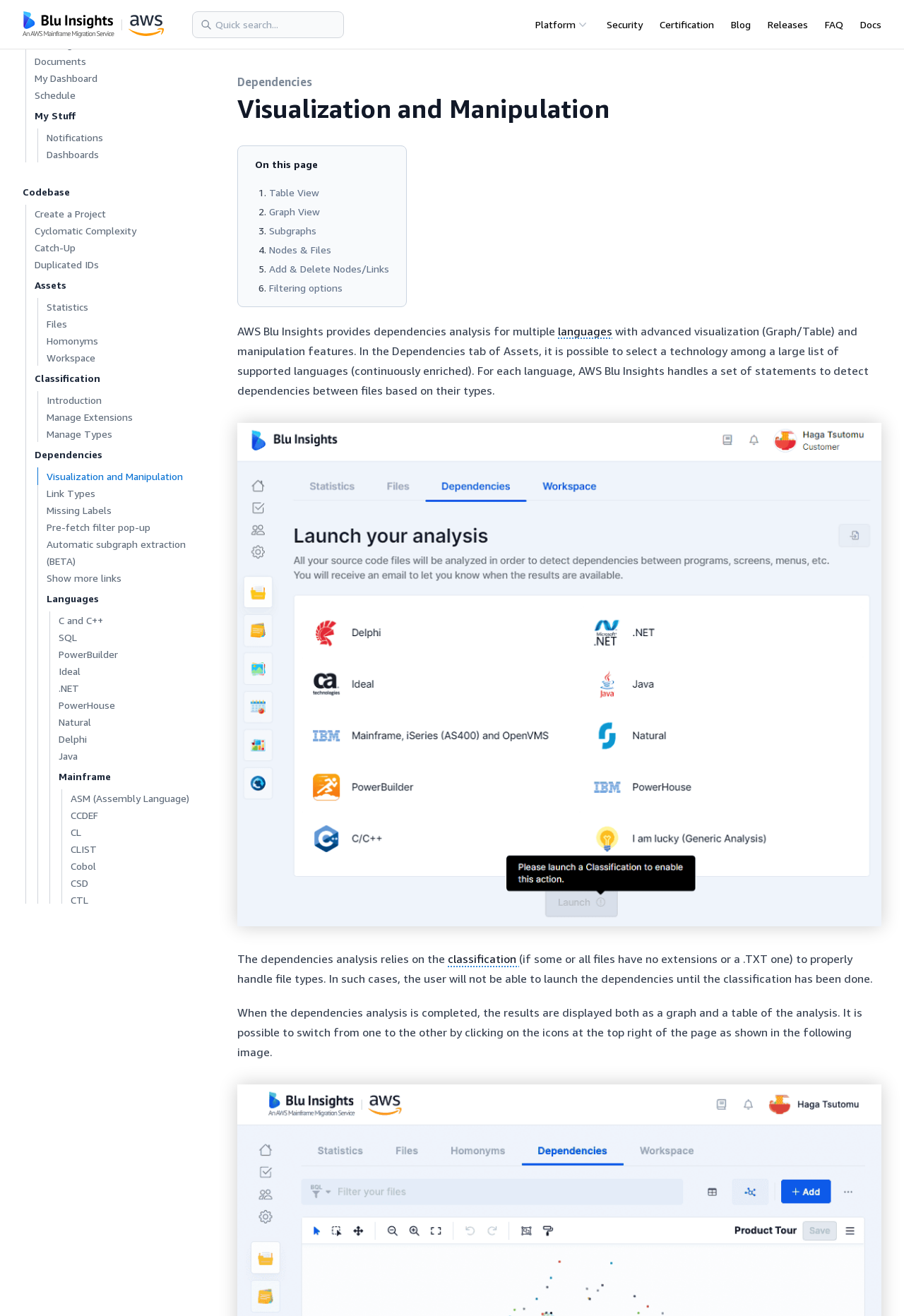Determine the coordinates of the bounding box that should be clicked to complete the instruction: "Get started with Blu Insights". The coordinates should be represented by four float numbers between 0 and 1: [left, top, right, bottom].

[0.029, 0.014, 0.097, 0.027]